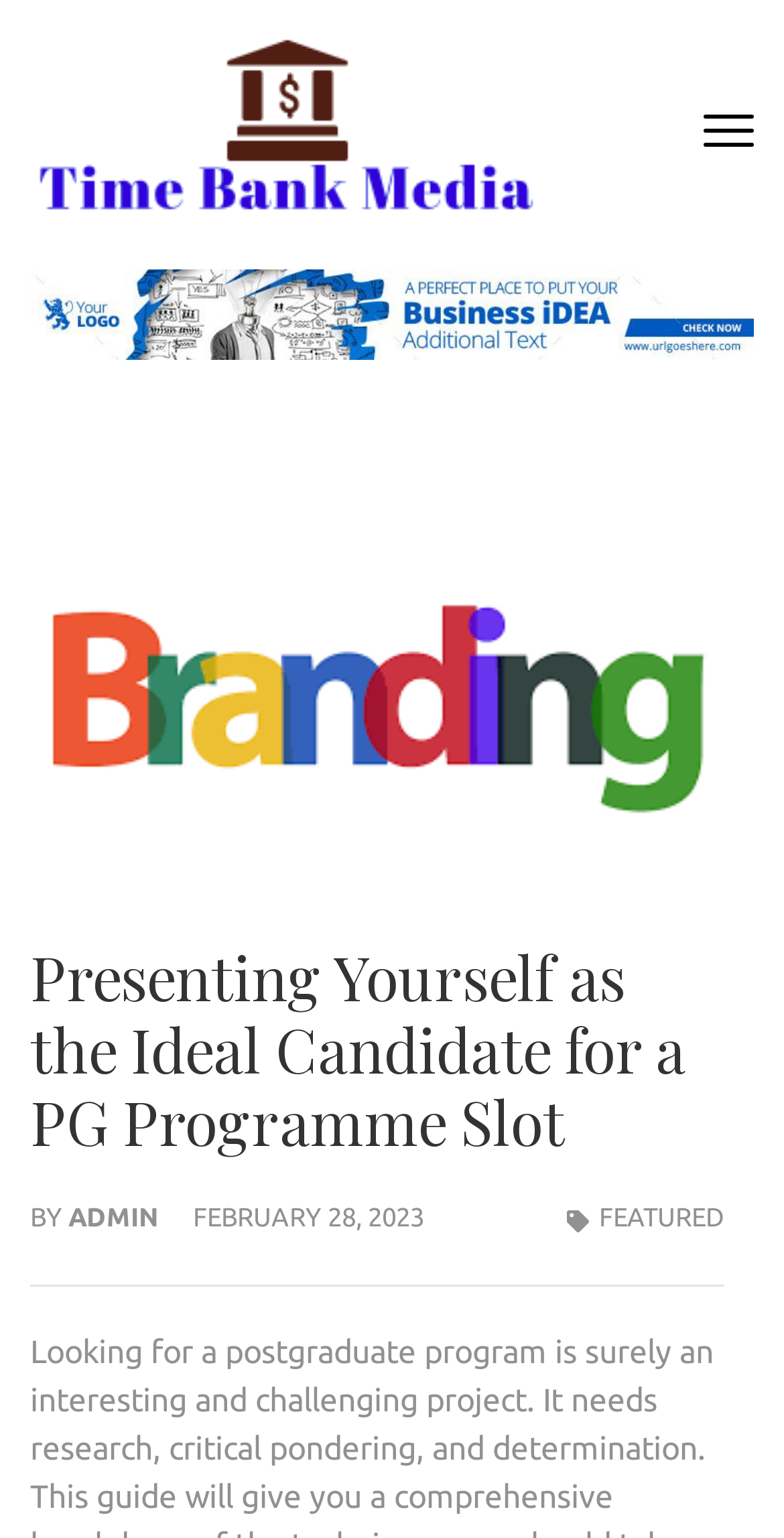Extract the bounding box coordinates for the UI element described as: "Khatrimaza".

None